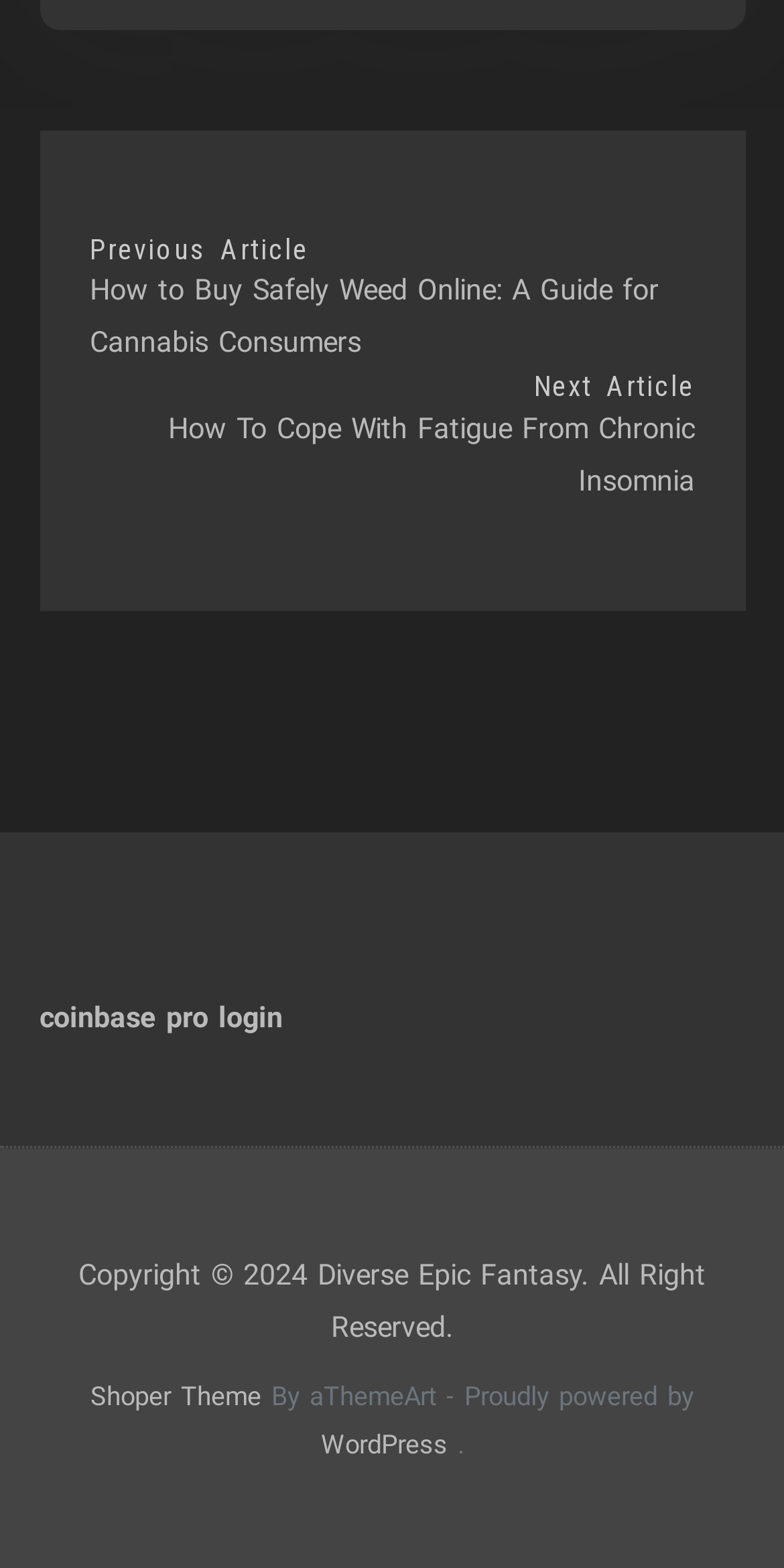What is the last text element on the webpage?
Give a one-word or short phrase answer based on the image.

.